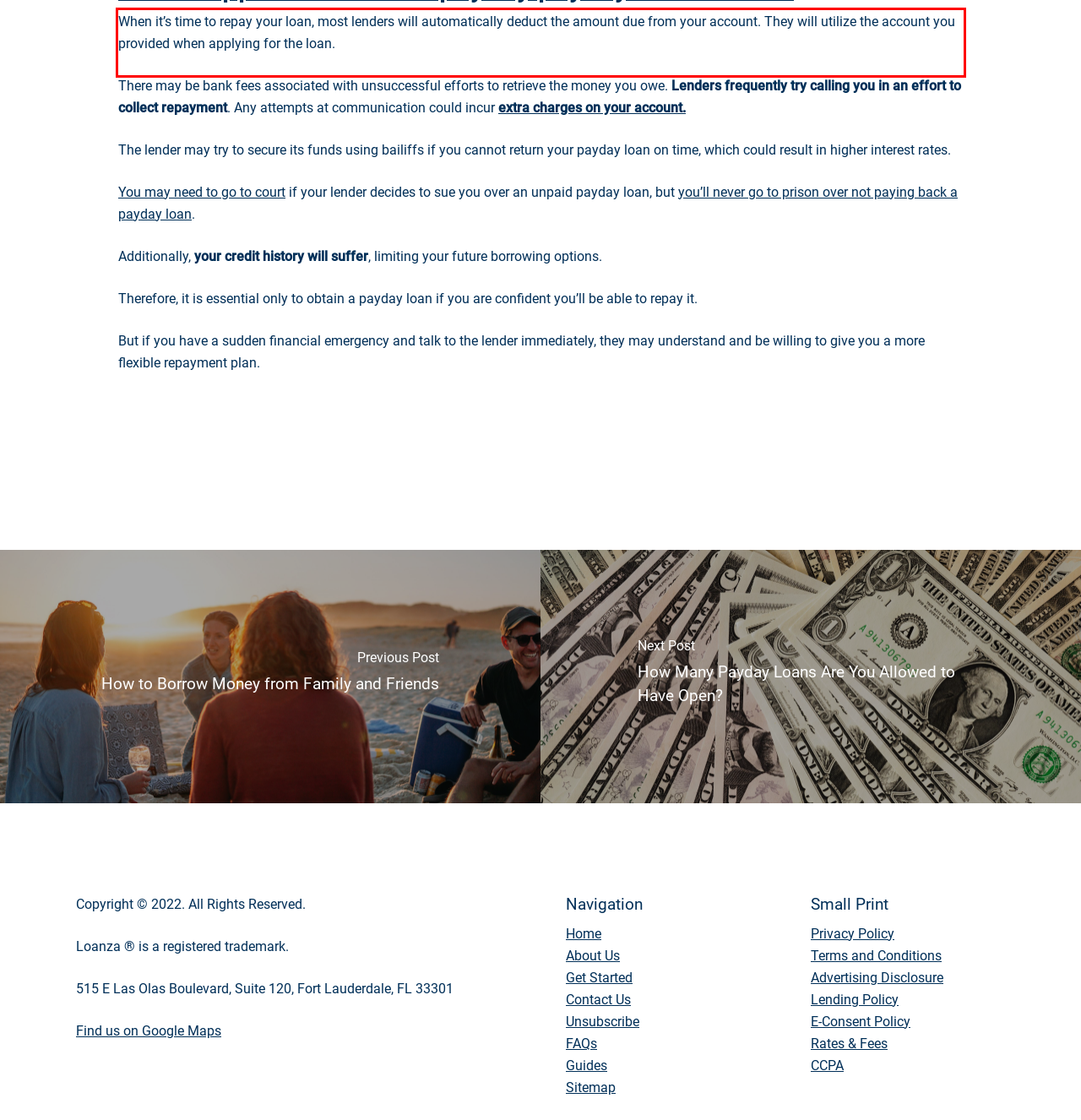Look at the webpage screenshot and recognize the text inside the red bounding box.

When it’s time to repay your loan, most lenders will automatically deduct the amount due from your account. They will utilize the account you provided when applying for the loan.